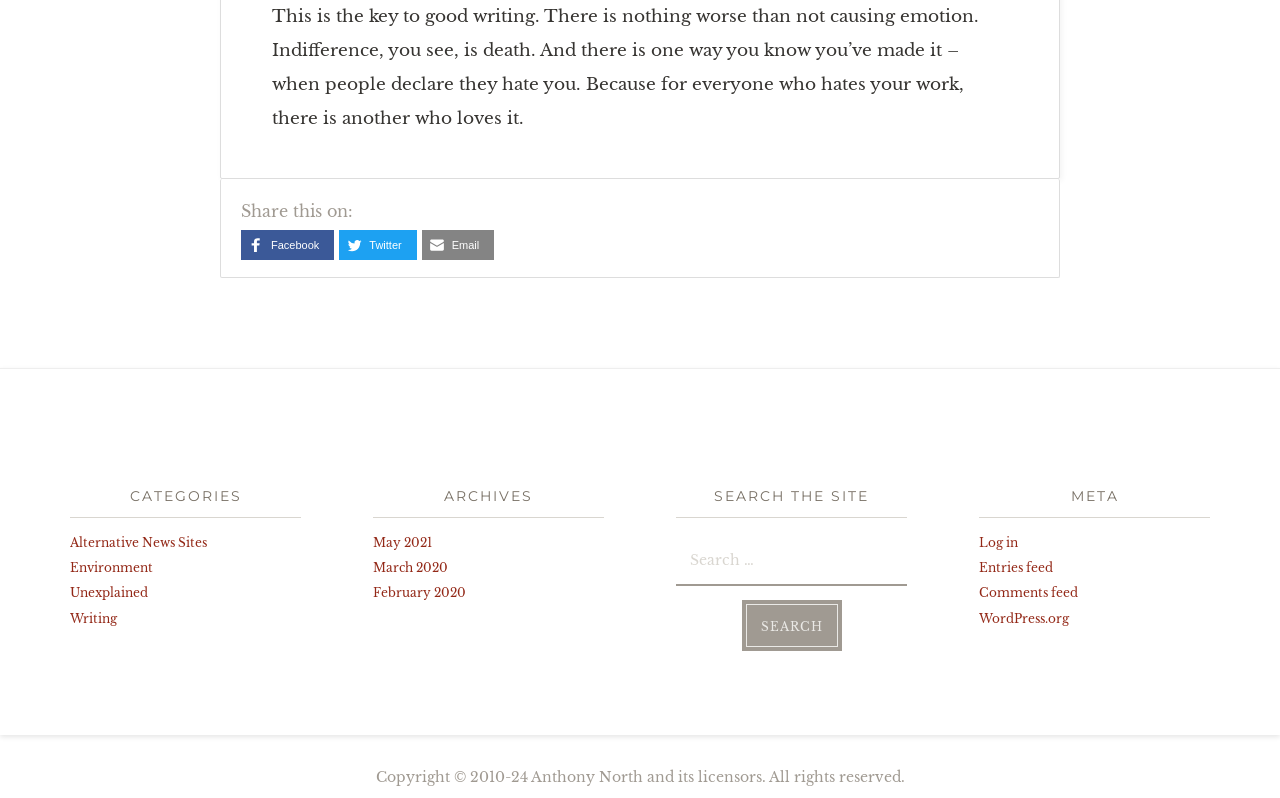Could you highlight the region that needs to be clicked to execute the instruction: "View archives for May 2021"?

[0.291, 0.67, 0.338, 0.689]